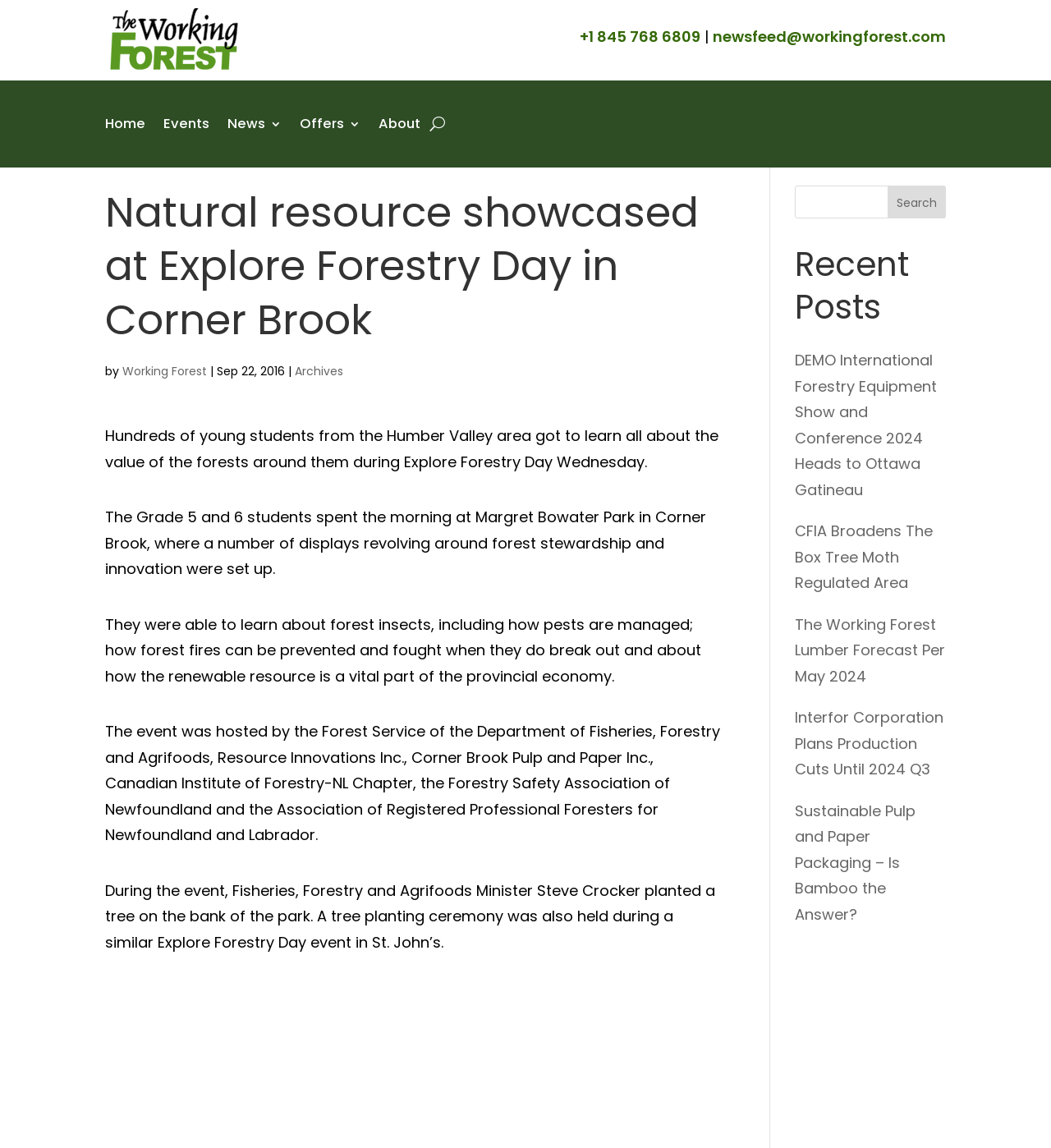Who planted a tree during the event?
Using the information from the image, answer the question thoroughly.

According to the article, during the event, Fisheries, Forestry and Agrifoods Minister Steve Crocker planted a tree on the bank of the park.